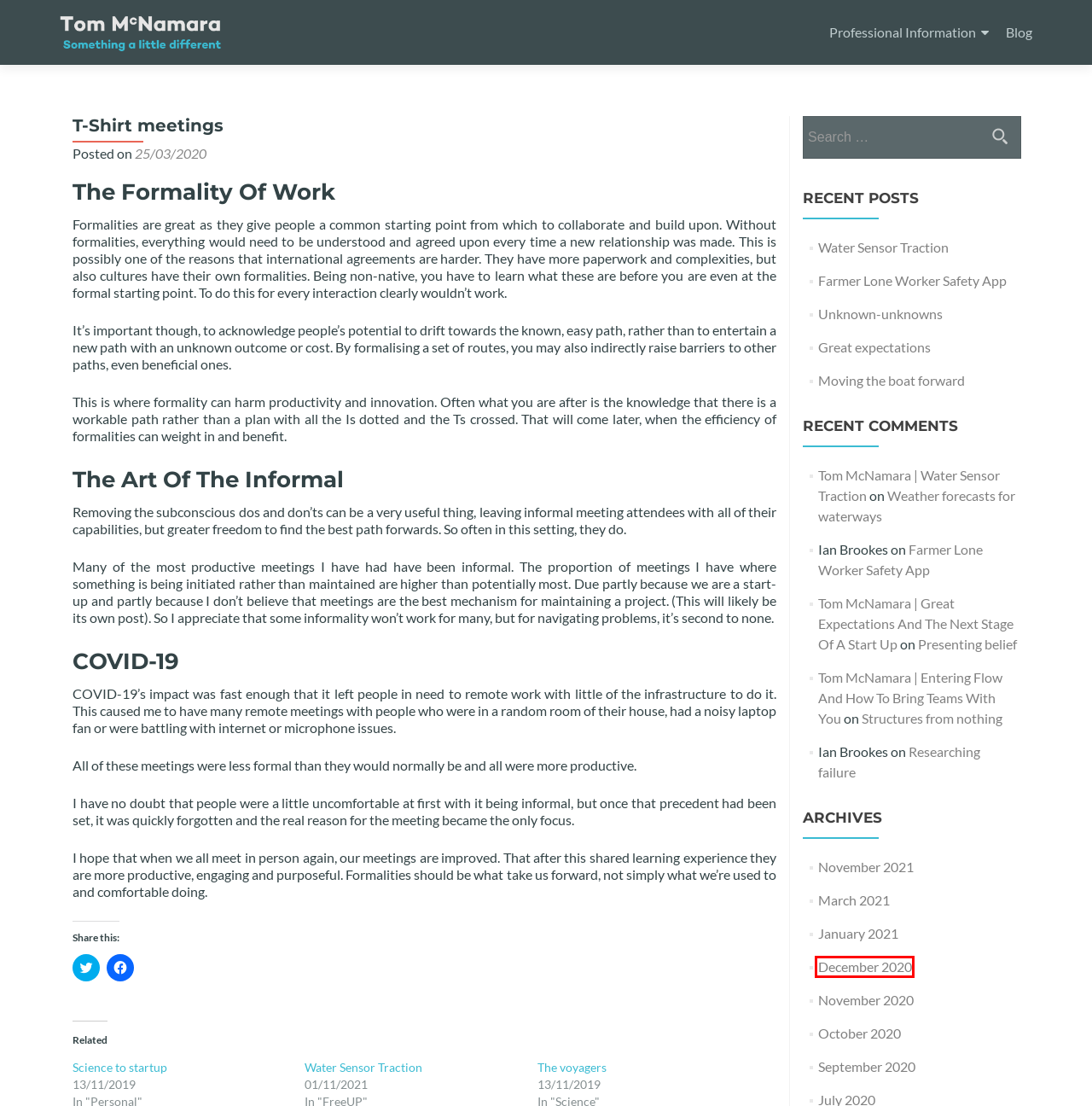You are given a screenshot of a webpage with a red rectangle bounding box around a UI element. Select the webpage description that best matches the new webpage after clicking the element in the bounding box. Here are the candidates:
A. September 2020 - Tom McNamara
B. December 2020 - Tom McNamara
C. November 2020 - Tom McNamara
D. January 2021 - Tom McNamara
E. Tom McNamara | The Farmer Lone Worker Safety App
F. Tom McNamara | Entering Flow And How To Bring Teams With You
G. Professional Information - Tom McNamara
H. Tom McNamara | Structures from nothing and navigating innovations

B